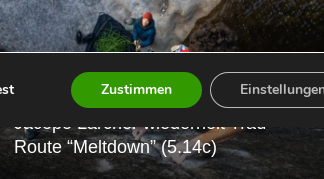What is the grade of the 'Meltdown' route?
Observe the image and answer the question with a one-word or short phrase response.

5.14c